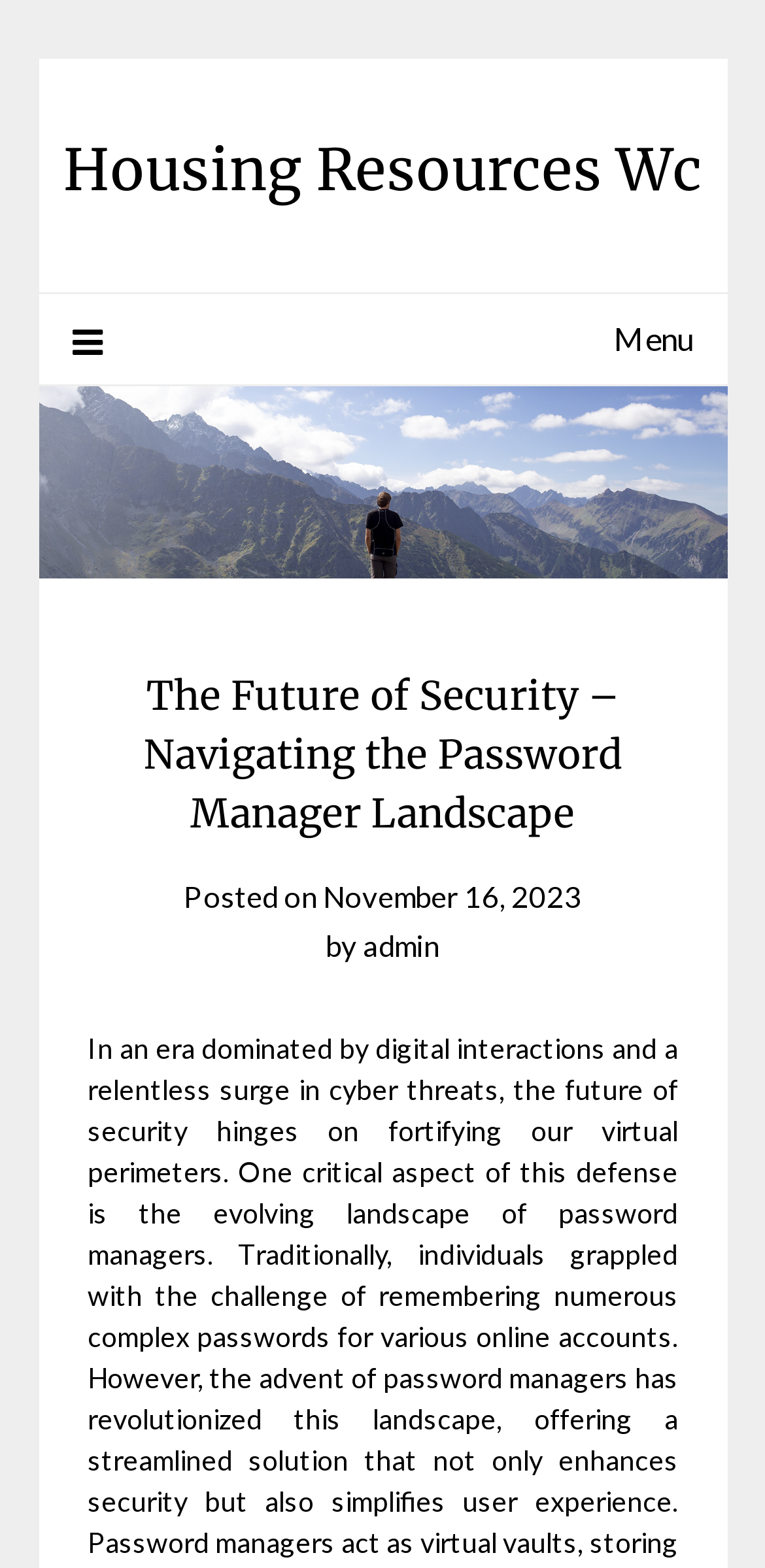With reference to the image, please provide a detailed answer to the following question: Who is the author of the latest article?

I found the author of the latest article by looking at the text next to 'by' which is a link labeled 'admin'.